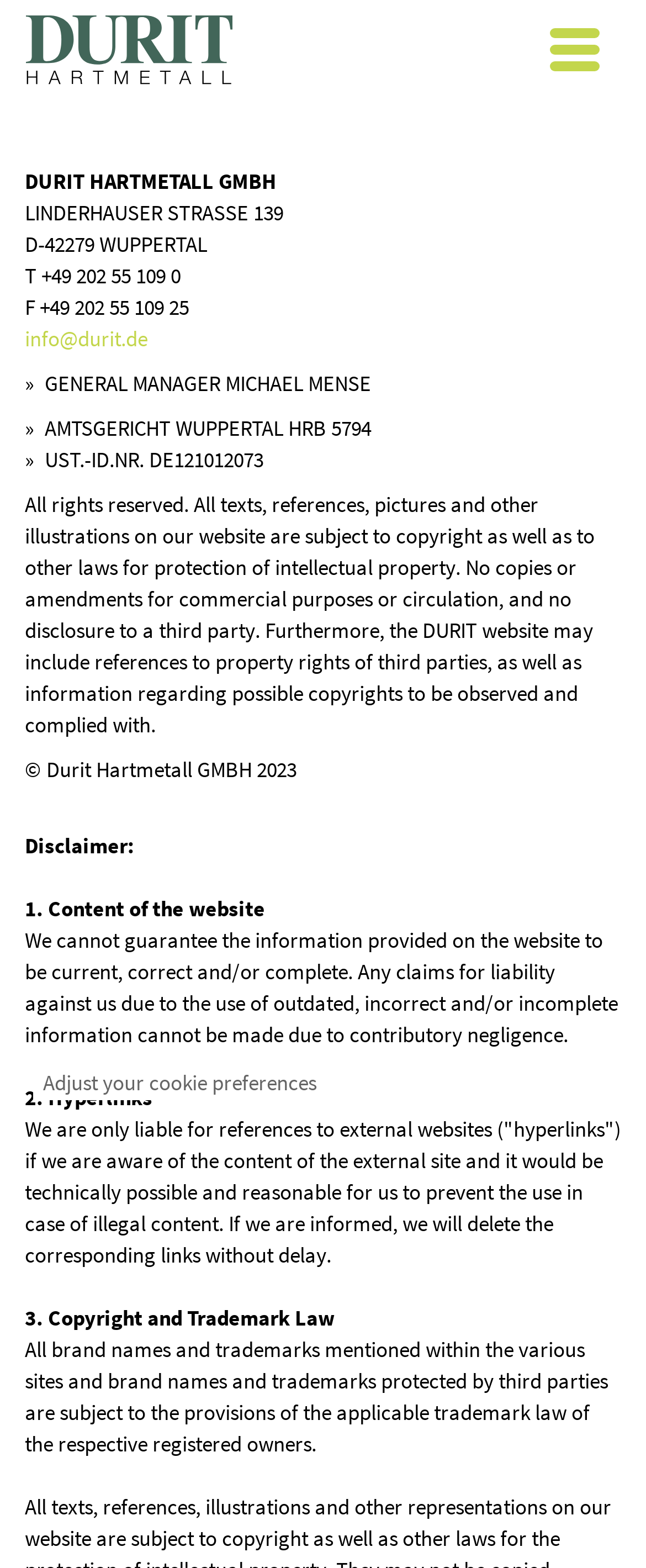Provide your answer in a single word or phrase: 
What is the company name?

DURIT HARTMETALL GMBH